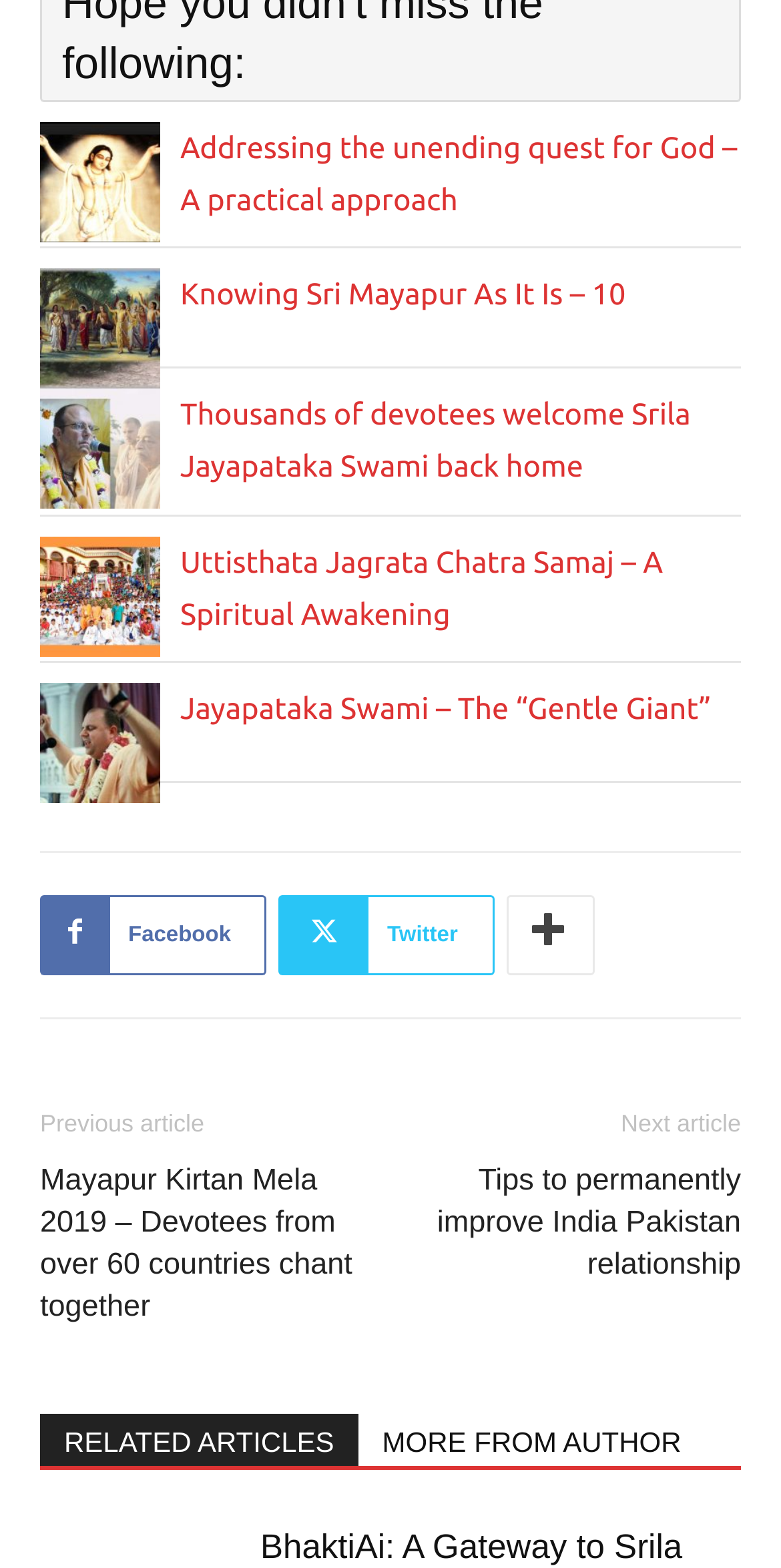Please answer the following question using a single word or phrase: 
What is the purpose of the 'Previous article' and 'Next article' buttons?

Navigation